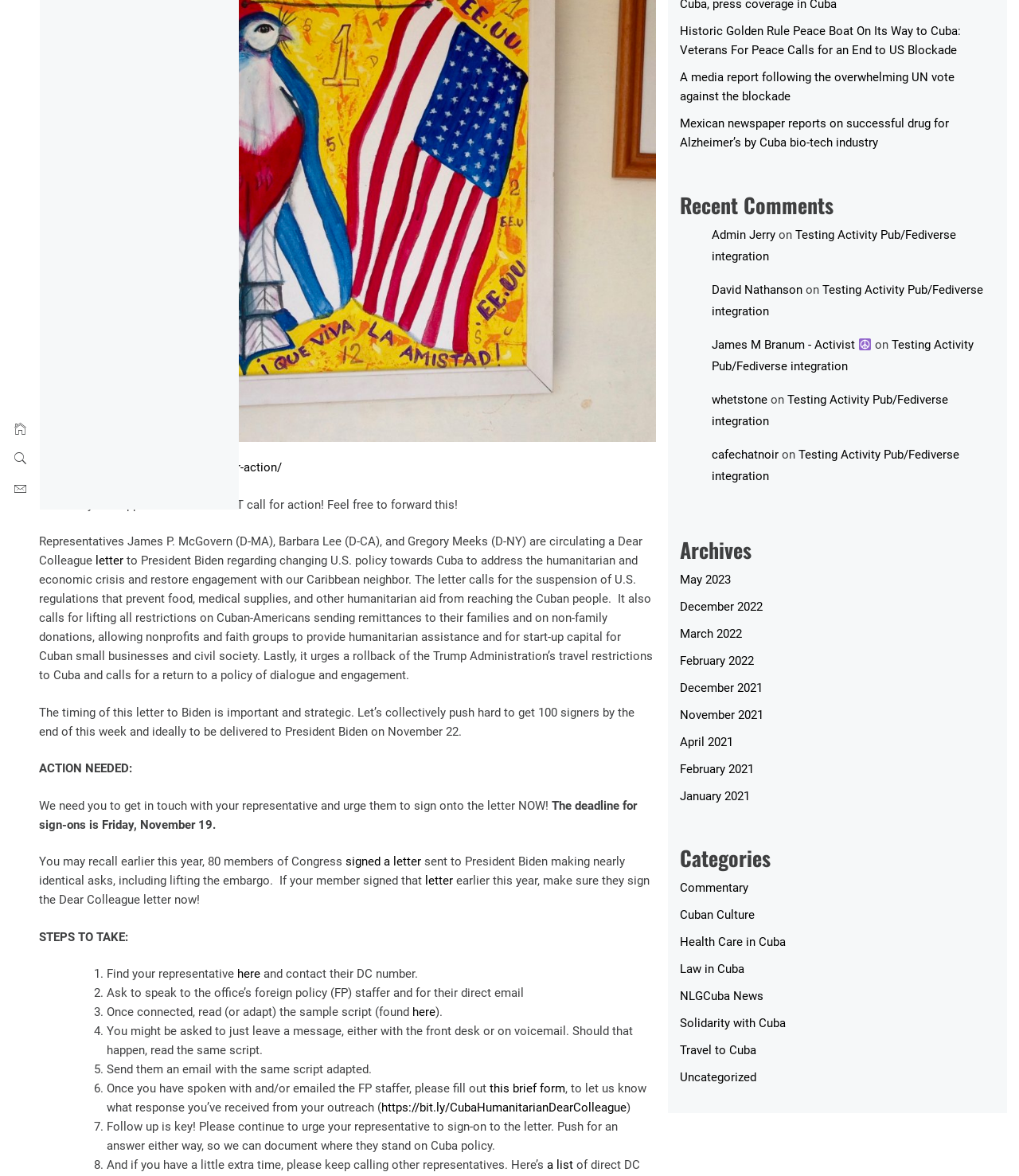Provide the bounding box coordinates of the HTML element this sentence describes: "this brief form". The bounding box coordinates consist of four float numbers between 0 and 1, i.e., [left, top, right, bottom].

[0.312, 0.877, 0.708, 0.906]